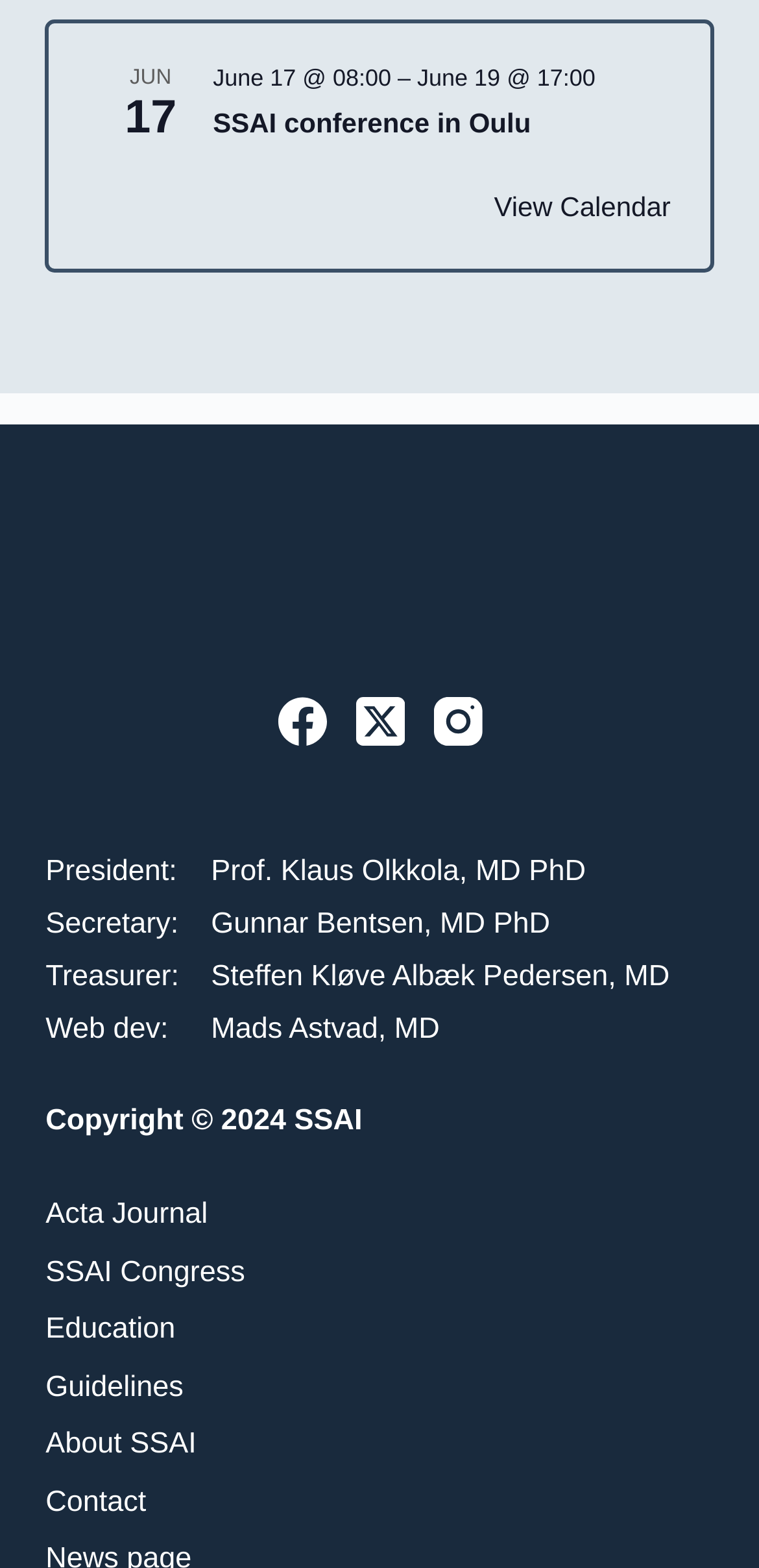Give a one-word or short-phrase answer to the following question: 
Who is the president of SSAI?

Prof. Klaus Olkkola, MD PhD